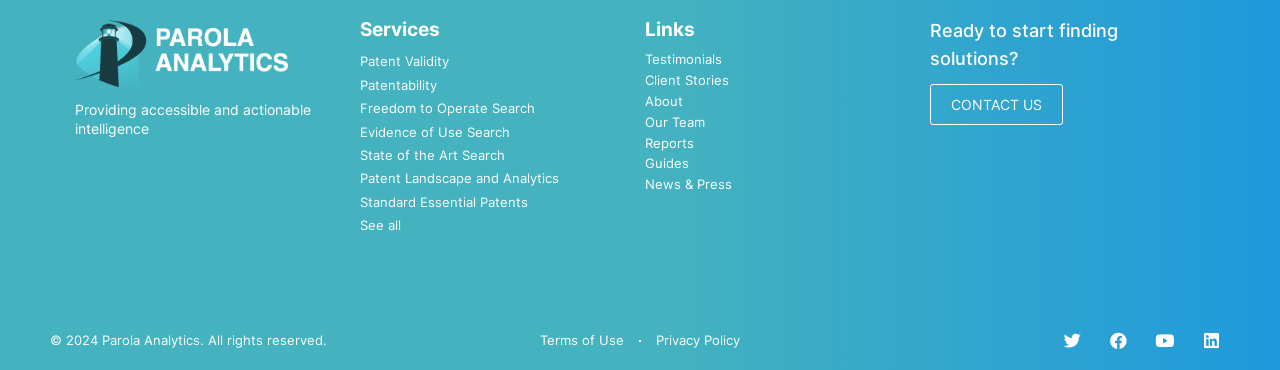Please determine the bounding box coordinates of the clickable area required to carry out the following instruction: "Click the 'Patent Validity' link". The coordinates must be four float numbers between 0 and 1, represented as [left, top, right, bottom].

[0.281, 0.136, 0.496, 0.199]